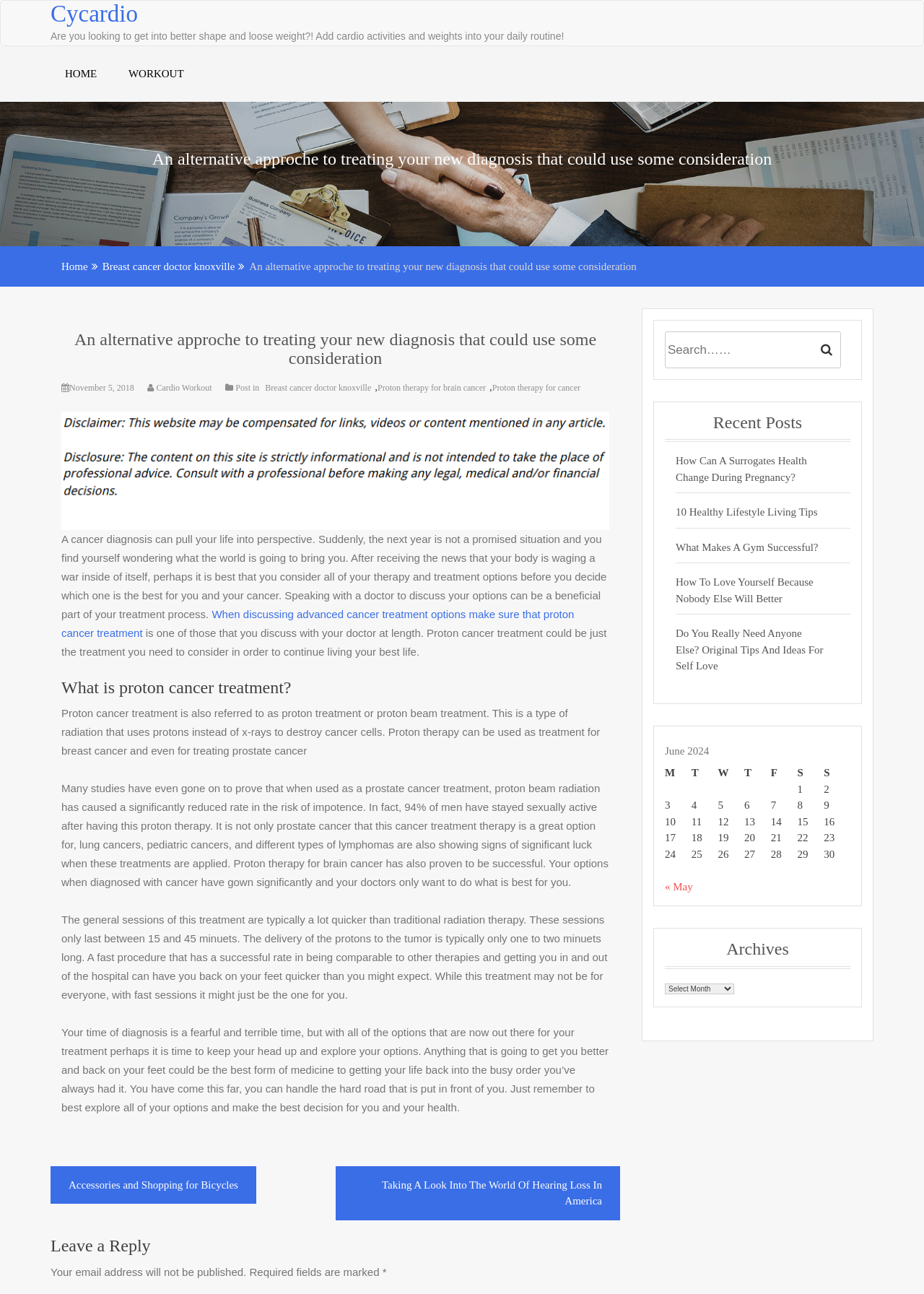Please identify the bounding box coordinates of the element's region that should be clicked to execute the following instruction: "Search for something in the search bar". The bounding box coordinates must be four float numbers between 0 and 1, i.e., [left, top, right, bottom].

[0.72, 0.256, 0.91, 0.285]